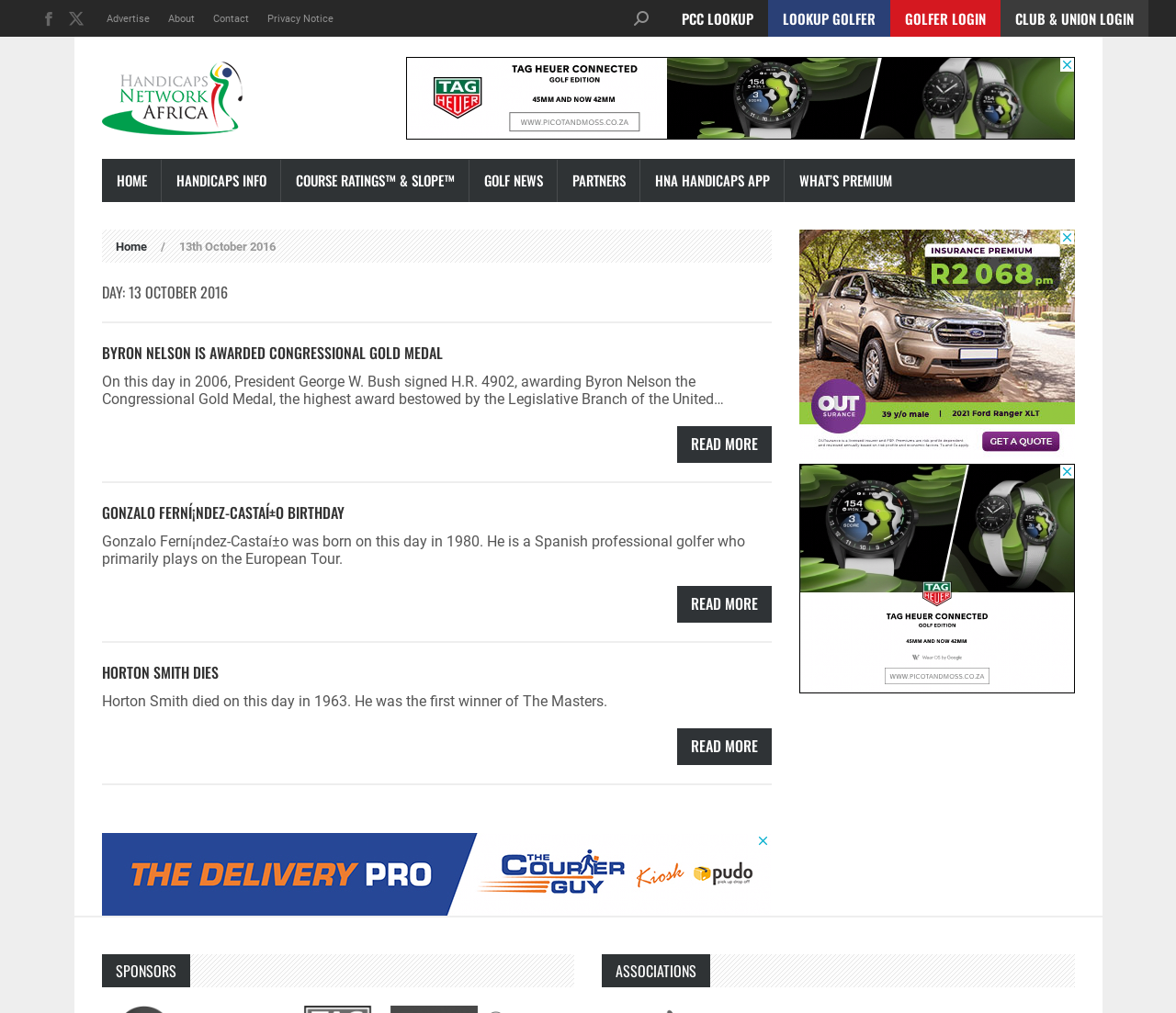Please identify the bounding box coordinates of the element I should click to complete this instruction: 'Click the 'Review: Guns N’ Roses rocks Pittsburgh despite Axl Rose’s vocal inconsistencies' link'. The coordinates should be given as four float numbers between 0 and 1, like this: [left, top, right, bottom].

None